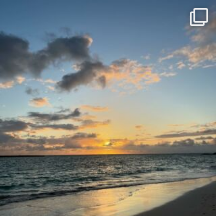What is the texture of the shoreline?
Using the image, provide a detailed and thorough answer to the question.

The caption describes the shoreline as having a 'soft, sandy texture', which suggests that the beach is composed of fine, gentle sand.